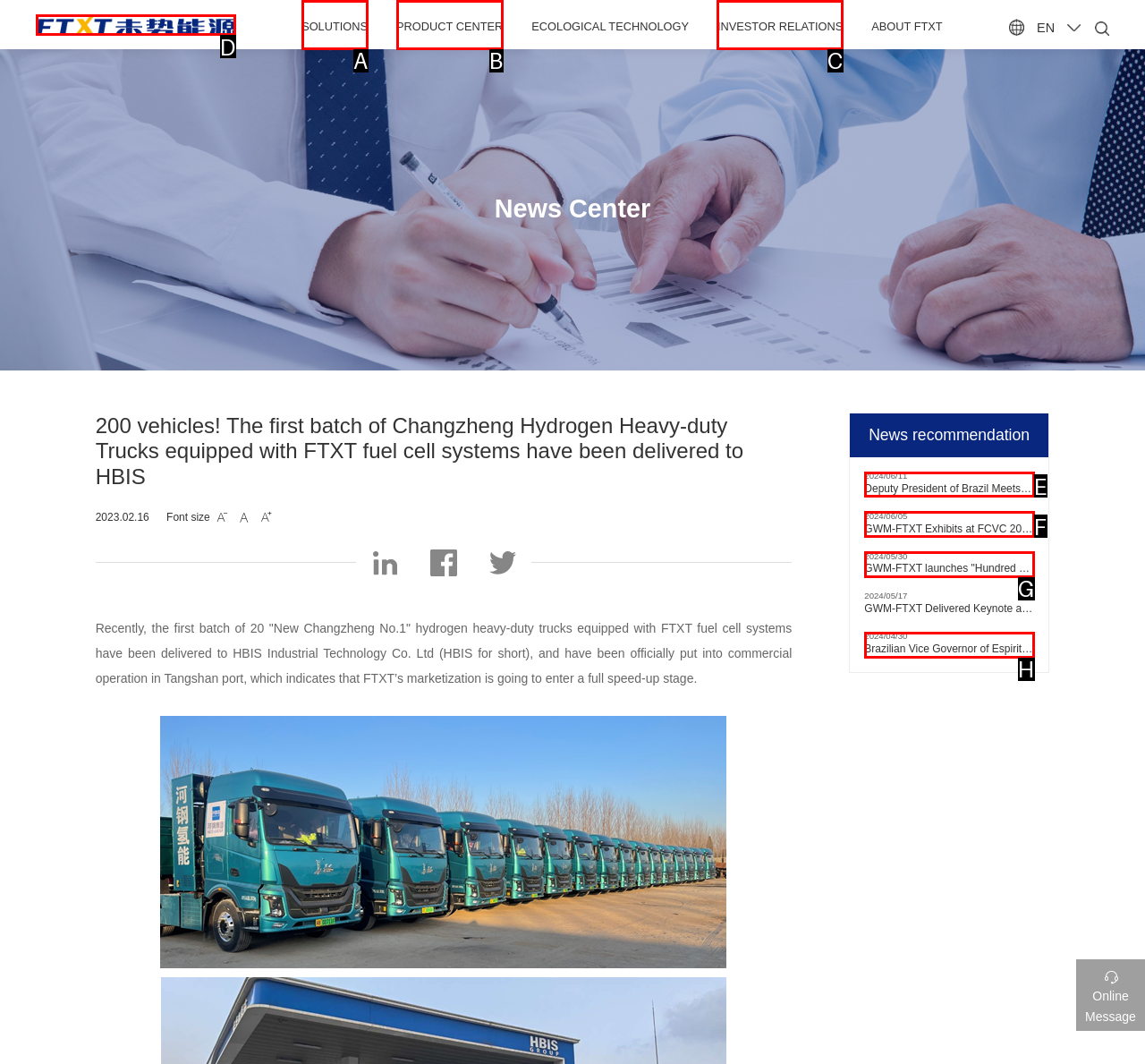Select the HTML element that corresponds to the description: title="FTXT"
Reply with the letter of the correct option from the given choices.

D